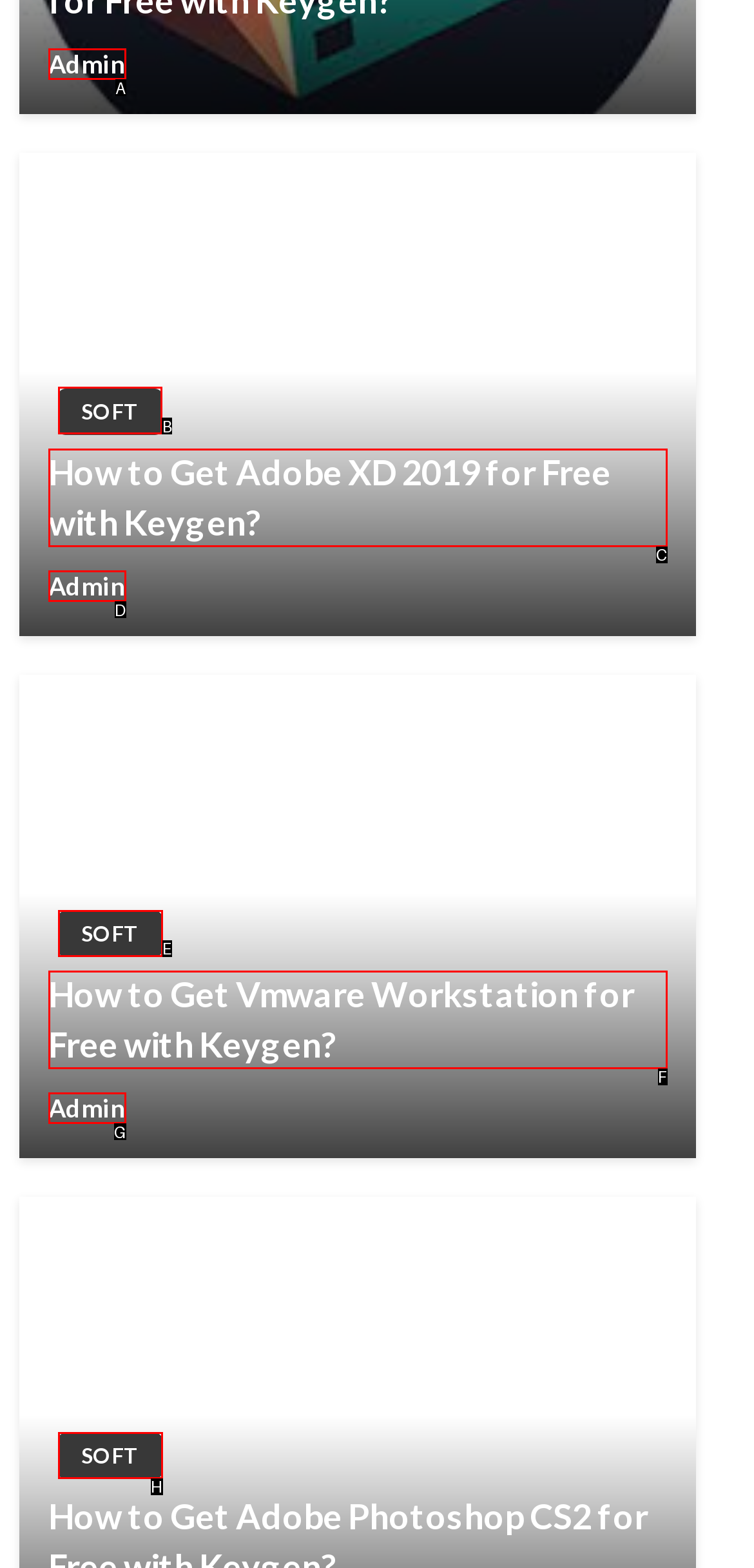Figure out which option to click to perform the following task: Click on the SOFT link
Provide the letter of the correct option in your response.

B